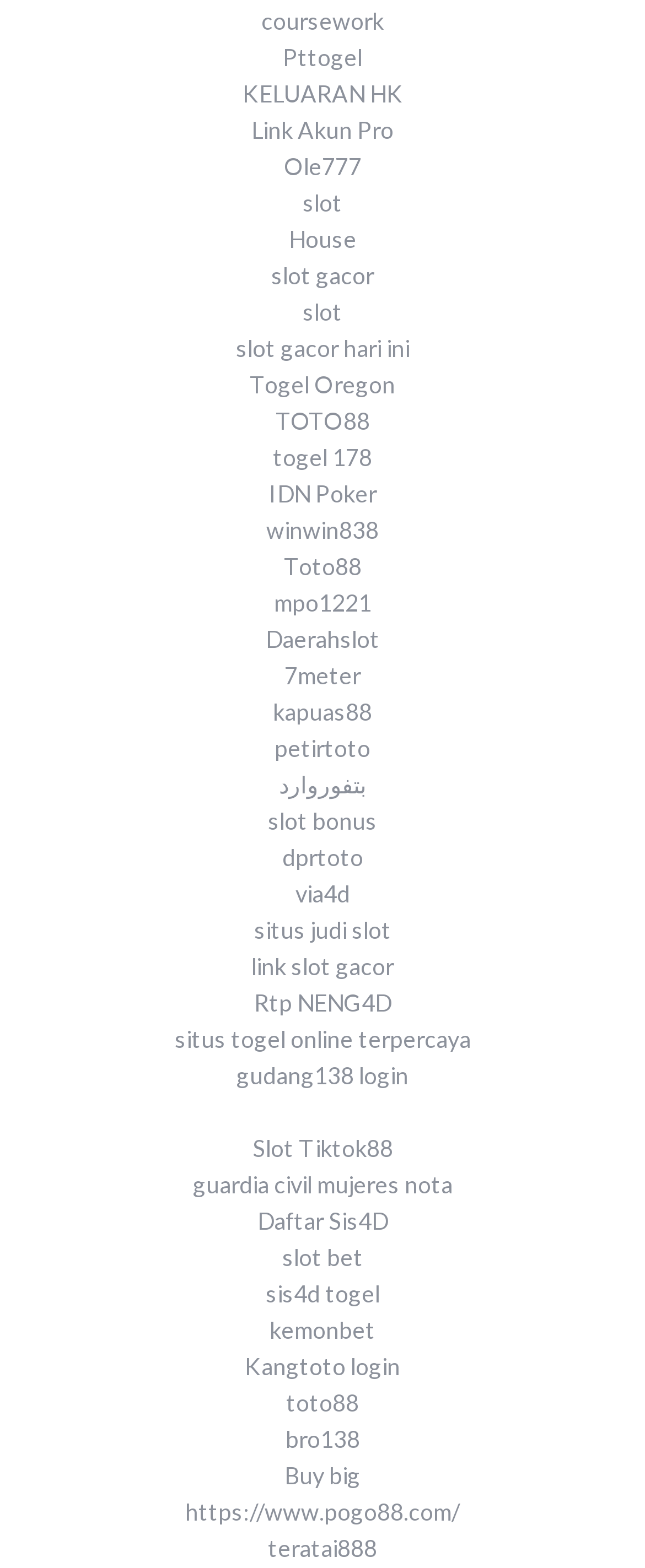Please provide the bounding box coordinates for the element that needs to be clicked to perform the instruction: "Visit the 'KELUARAN HK' page". The coordinates must consist of four float numbers between 0 and 1, formatted as [left, top, right, bottom].

[0.376, 0.05, 0.624, 0.068]